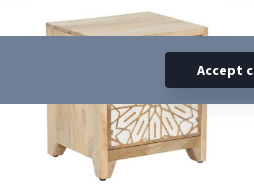What is the price of the bedside table?
Look at the image and answer the question using a single word or phrase.

£399.00